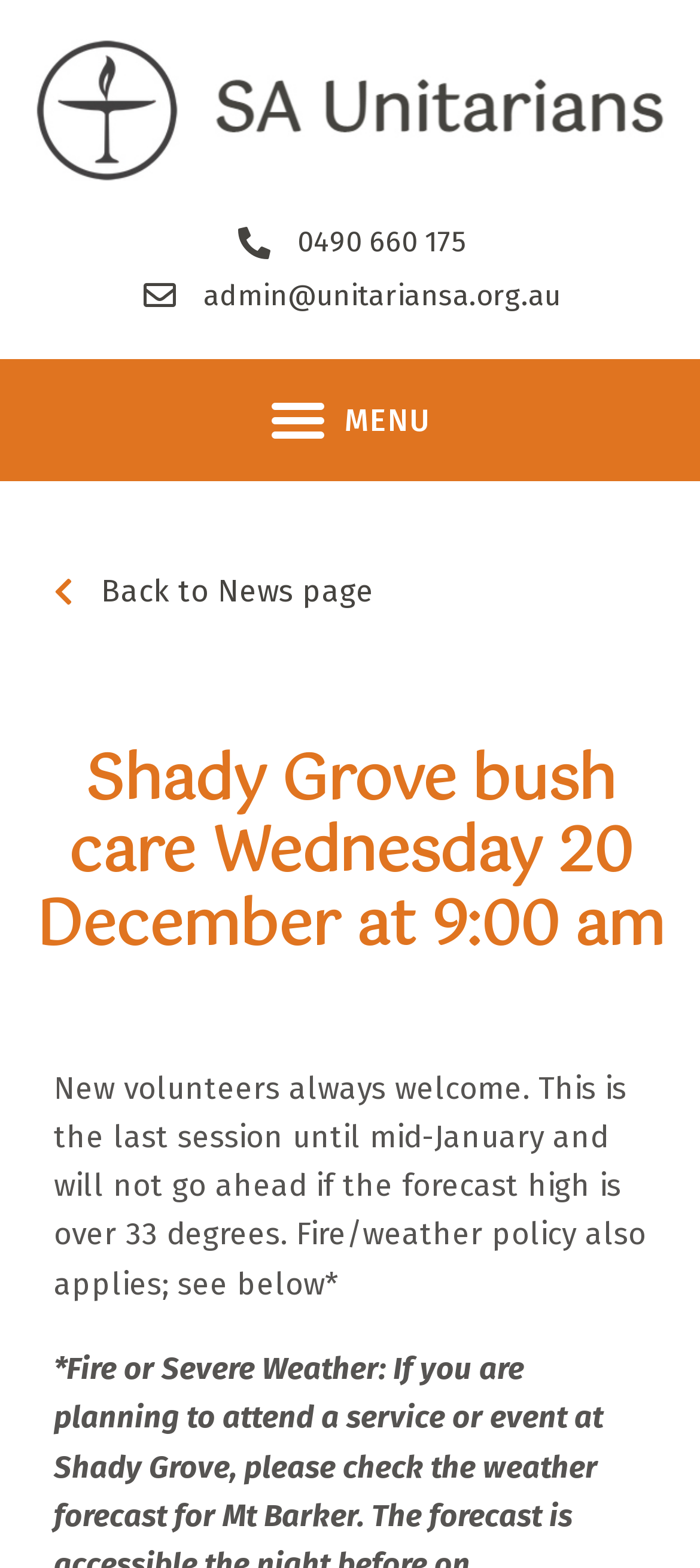What is the contact phone number?
Using the image, give a concise answer in the form of a single word or short phrase.

0490 660 175